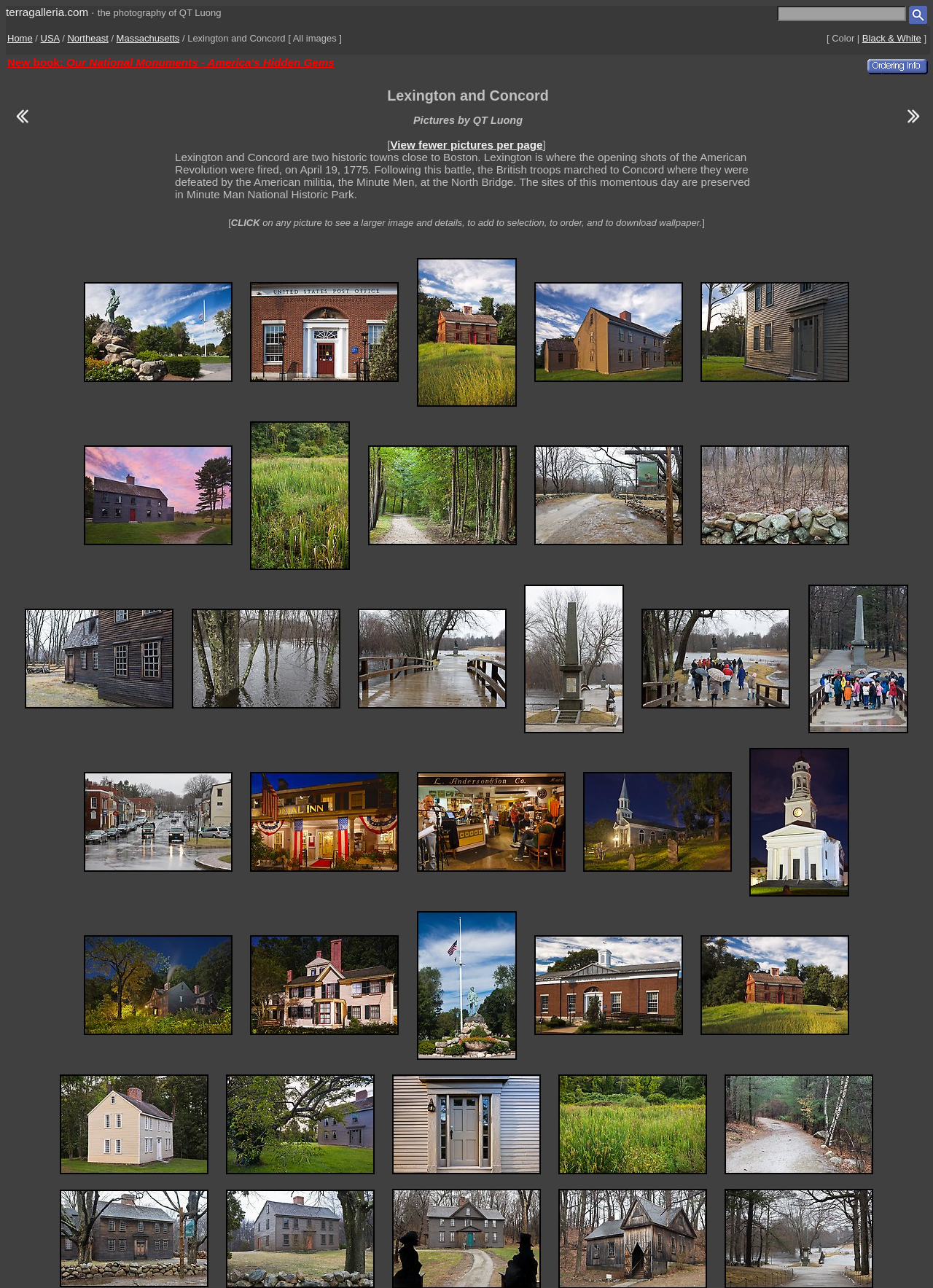Find the bounding box coordinates of the element to click in order to complete this instruction: "Search image library". The bounding box coordinates must be four float numbers between 0 and 1, denoted as [left, top, right, bottom].

[0.974, 0.005, 0.994, 0.019]